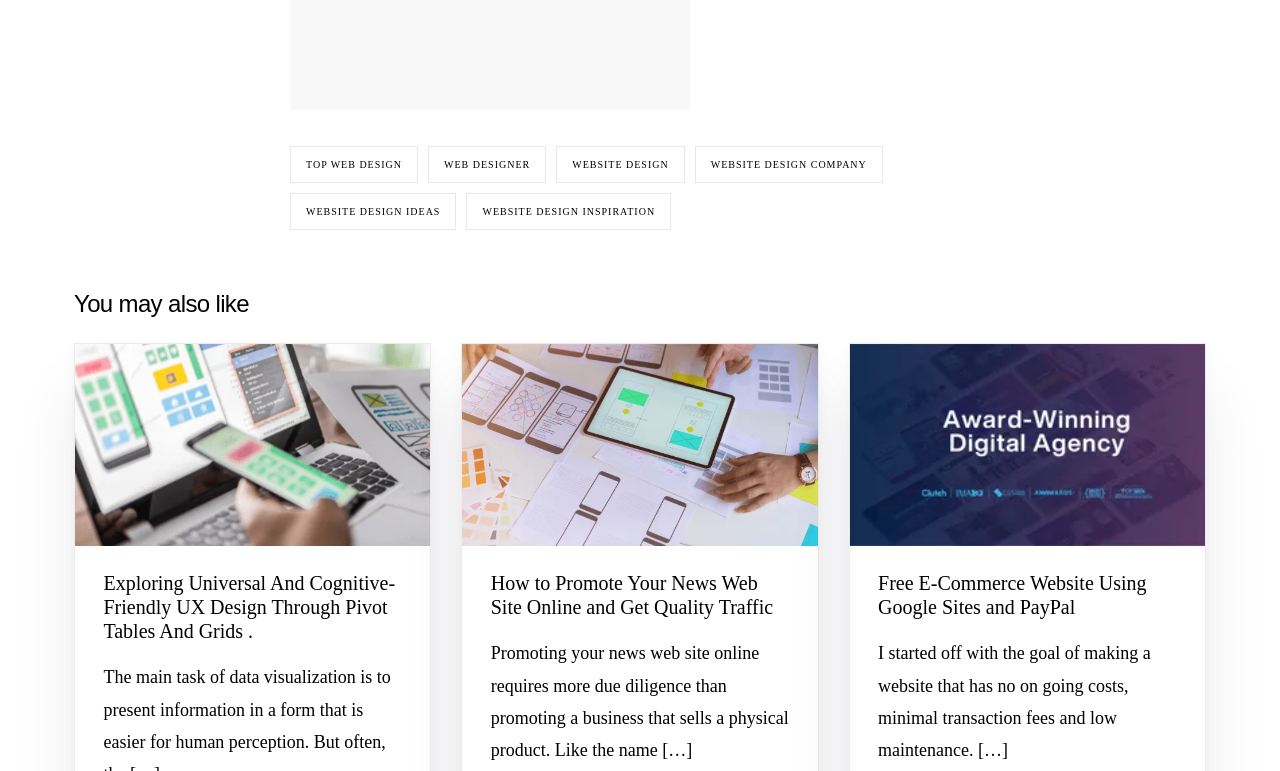Select the bounding box coordinates of the element I need to click to carry out the following instruction: "Read 'How to Promote Your News Web Site Online and Get Quality Traffic'".

[0.383, 0.741, 0.617, 0.803]